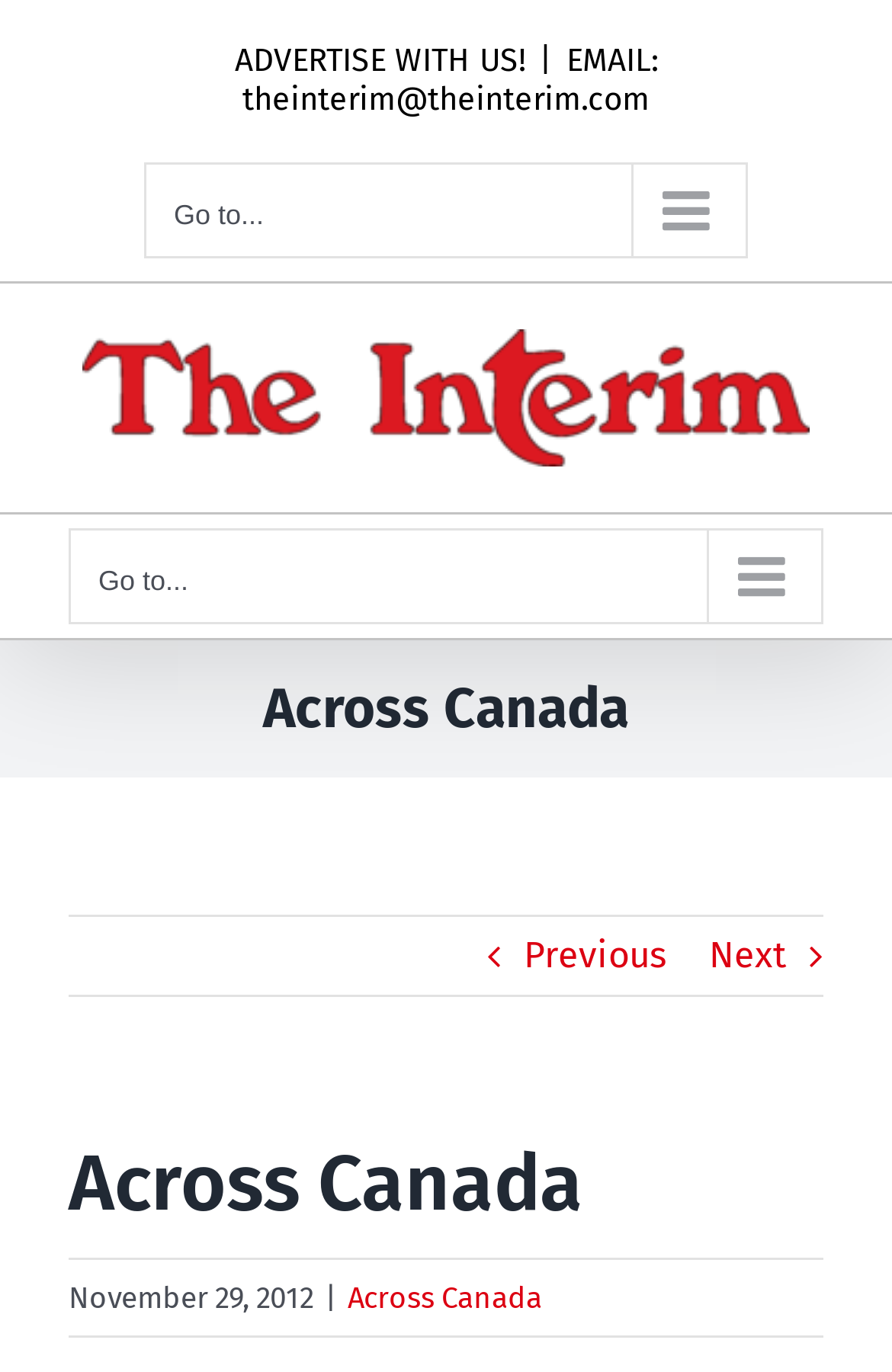Provide your answer in one word or a succinct phrase for the question: 
What is the email address for contacting the website?

theinterim@theinterim.com